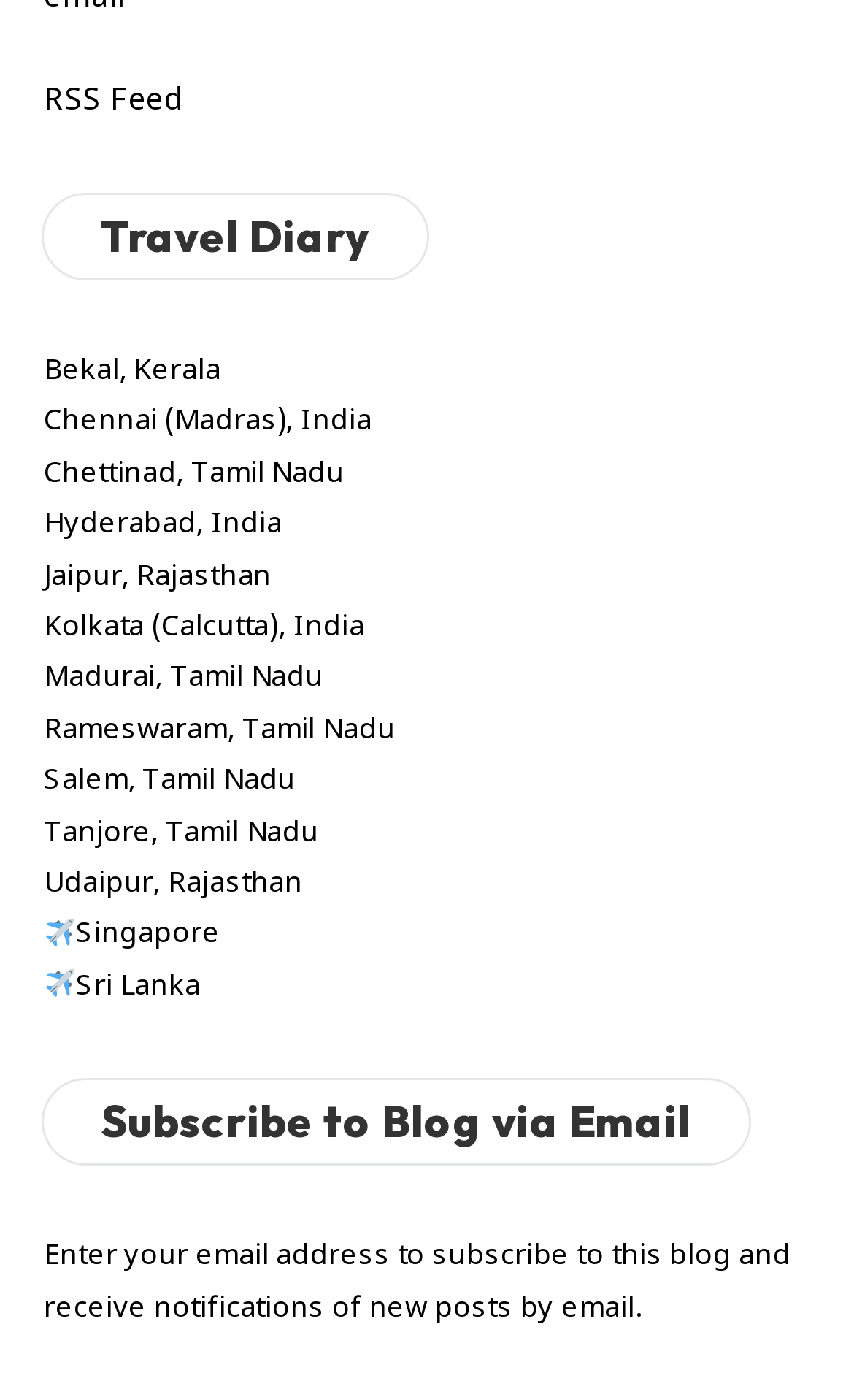Select the bounding box coordinates of the element I need to click to carry out the following instruction: "Click on RSS Feed".

[0.051, 0.053, 0.214, 0.092]